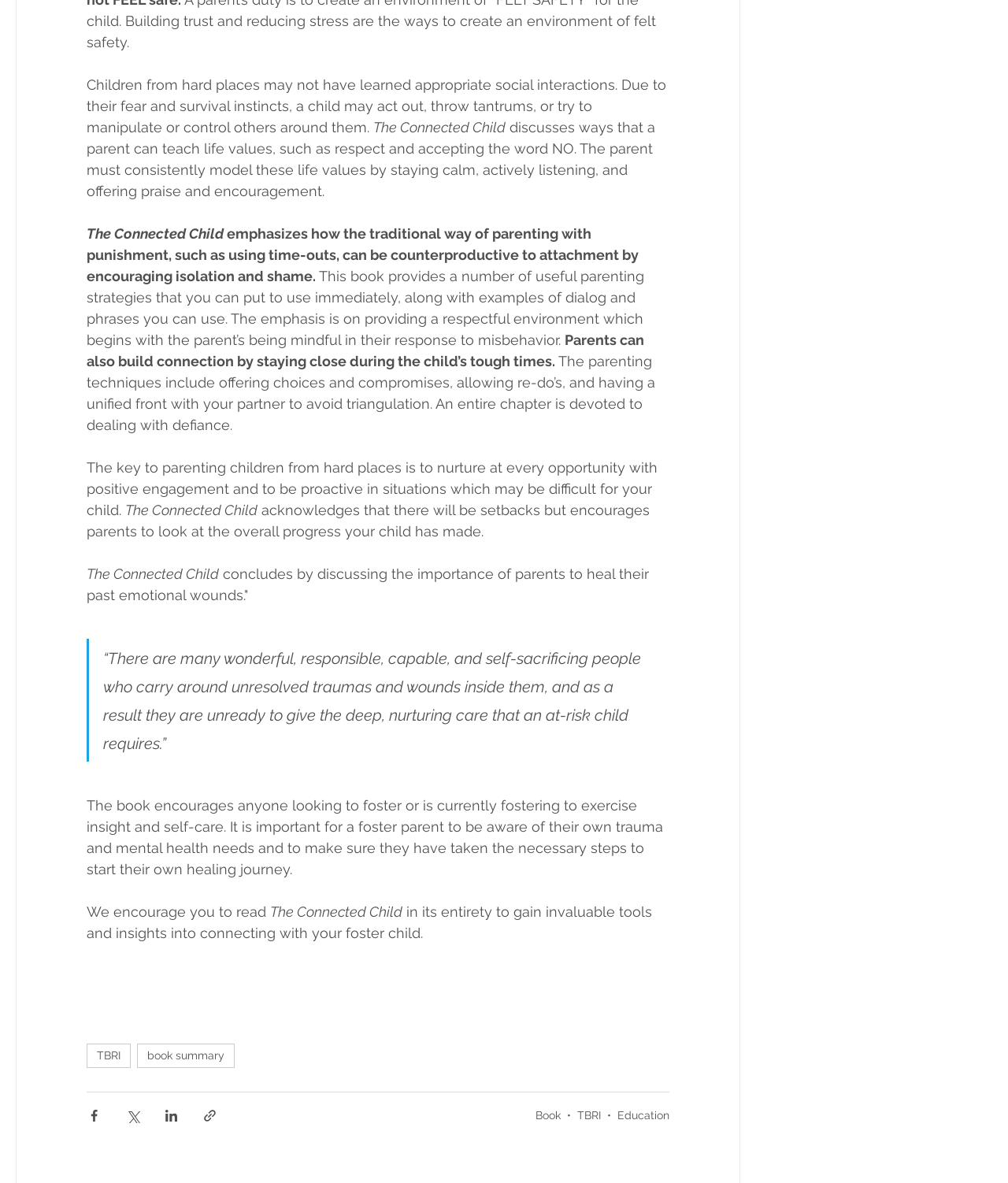Provide the bounding box coordinates for the specified HTML element described in this description: "The Connected Child". The coordinates should be four float numbers ranging from 0 to 1, in the format [left, top, right, bottom].

[0.086, 0.19, 0.222, 0.204]